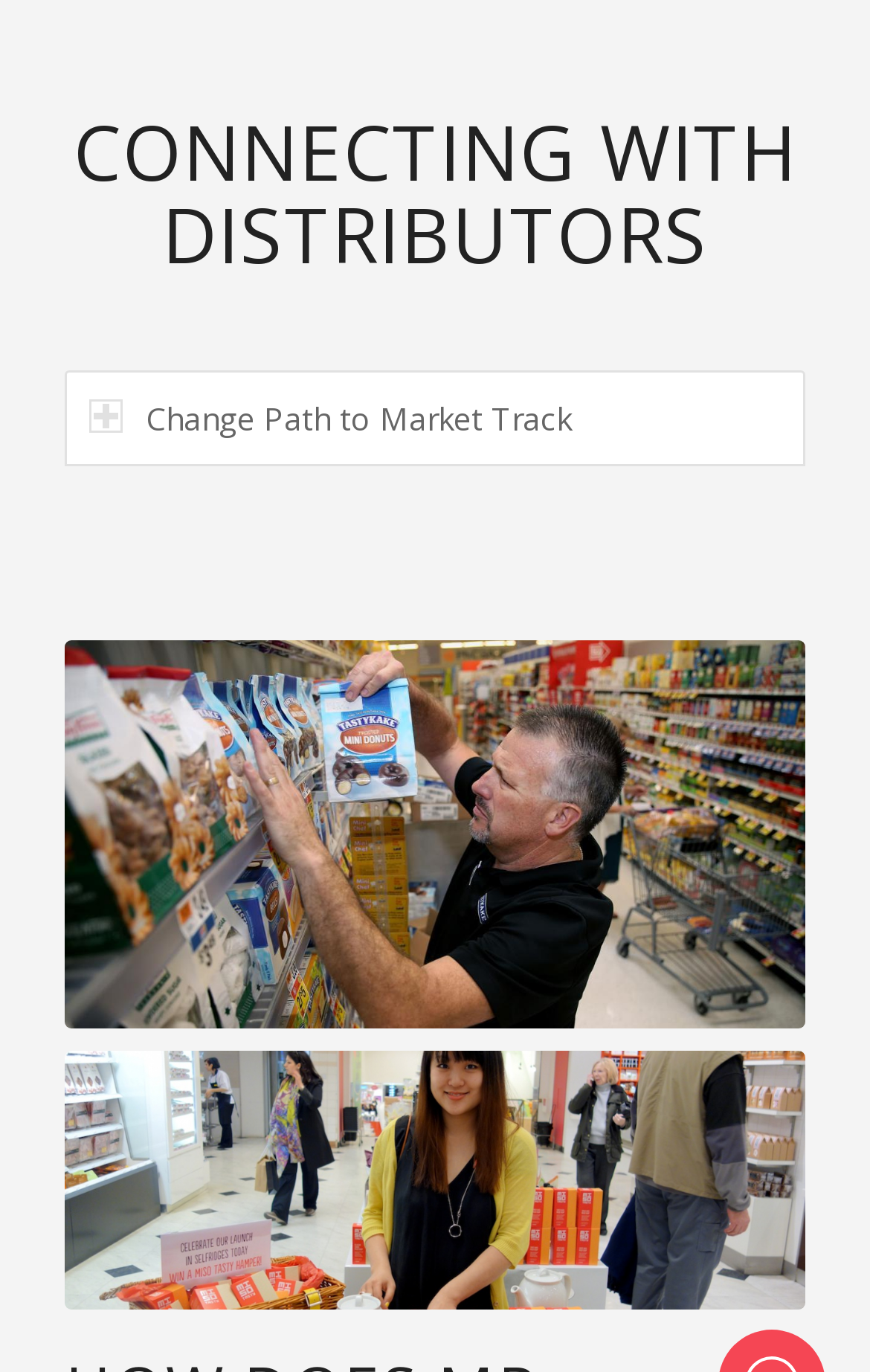Give the bounding box coordinates for the element described by: "Change Path to Market Track".

[0.075, 0.27, 0.925, 0.34]